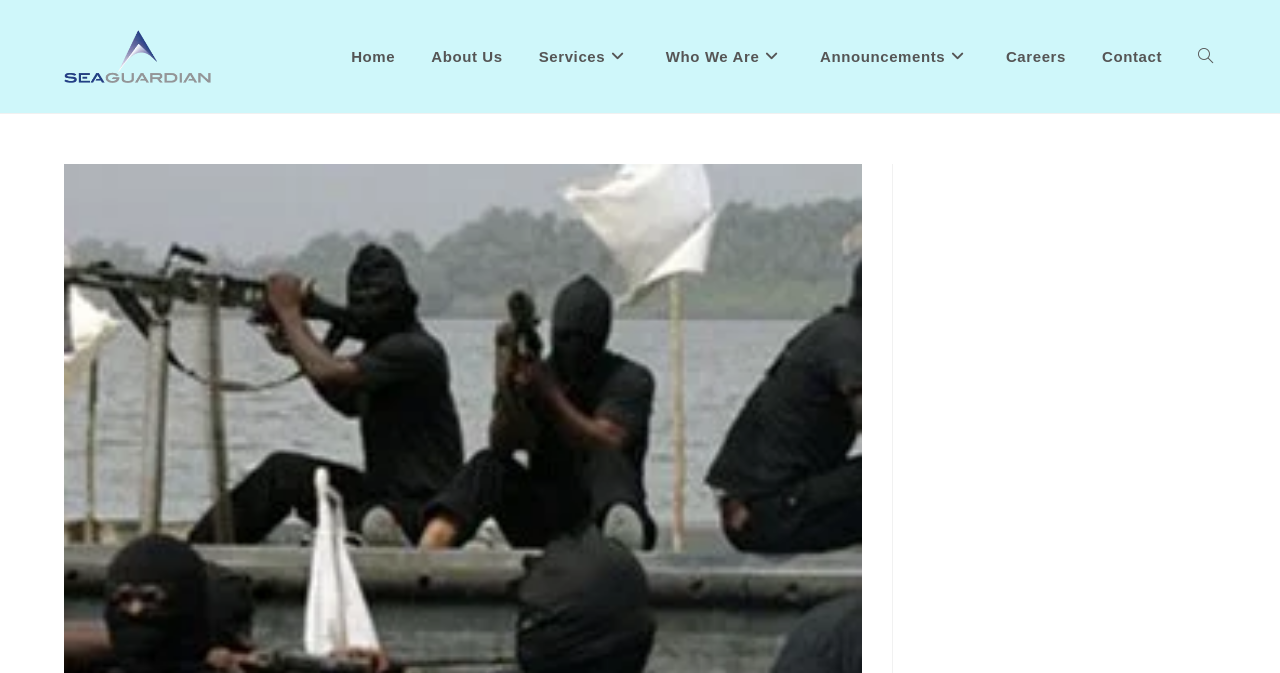Is there a search function on the webpage?
Please provide a single word or phrase as your answer based on the image.

Yes